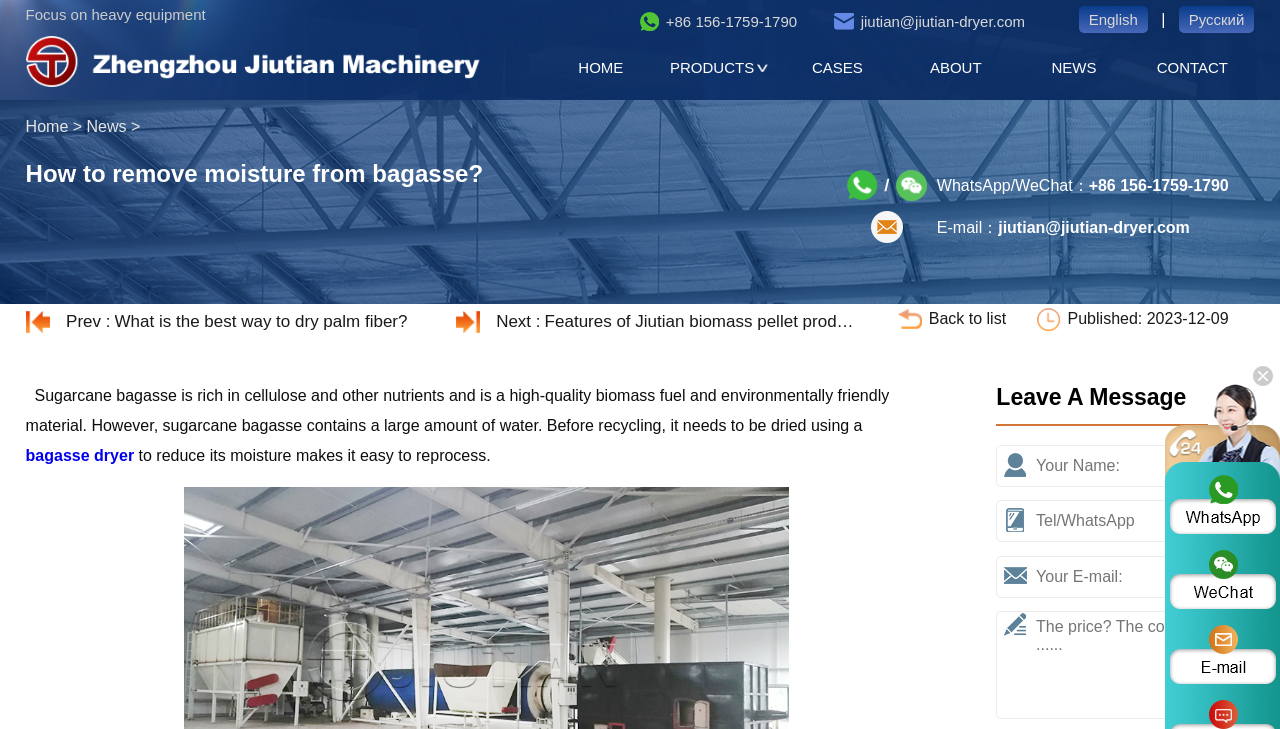Please use the details from the image to answer the following question comprehensively:
What is the language of the webpage?

The language of the webpage is English, as indicated by the 'English' link at the top of the webpage, and the text content throughout the webpage is also in English.